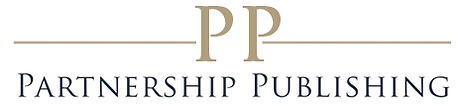Thoroughly describe the content and context of the image.

The image showcases the logo of Partnership Publishing, featuring the initials "PP" elegantly rendered in a gold hue, accompanied by the full name "Partnership Publishing" presented in a deep navy blue font below. This professional and modern design reflects the publishing house's commitment to quality and creativity in its offerings, reinforcing its identity in the literary world. The logo signifies a division of Daisa Original Designs Ltd, which emphasizes a dedication to original and innovative publishing solutions.